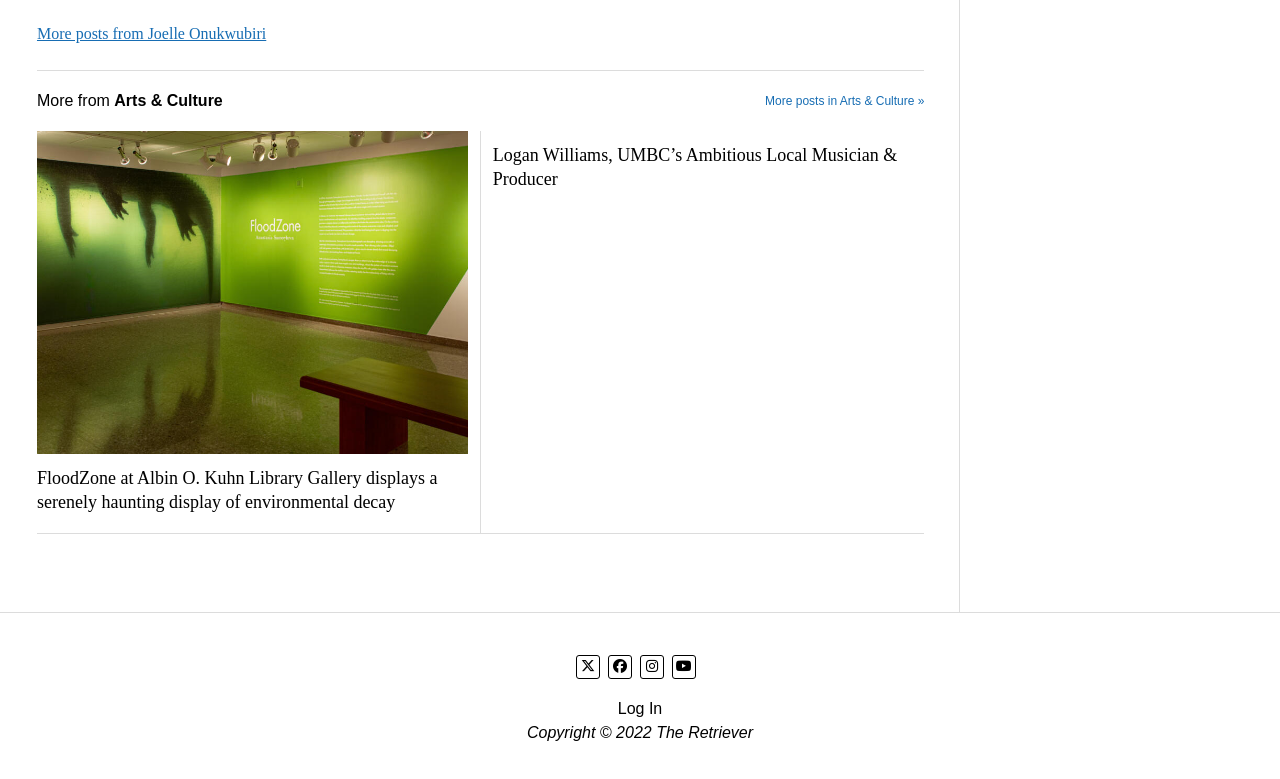What is the author of the posts on this webpage?
Examine the image and give a concise answer in one word or a short phrase.

Joelle Onukwubiri